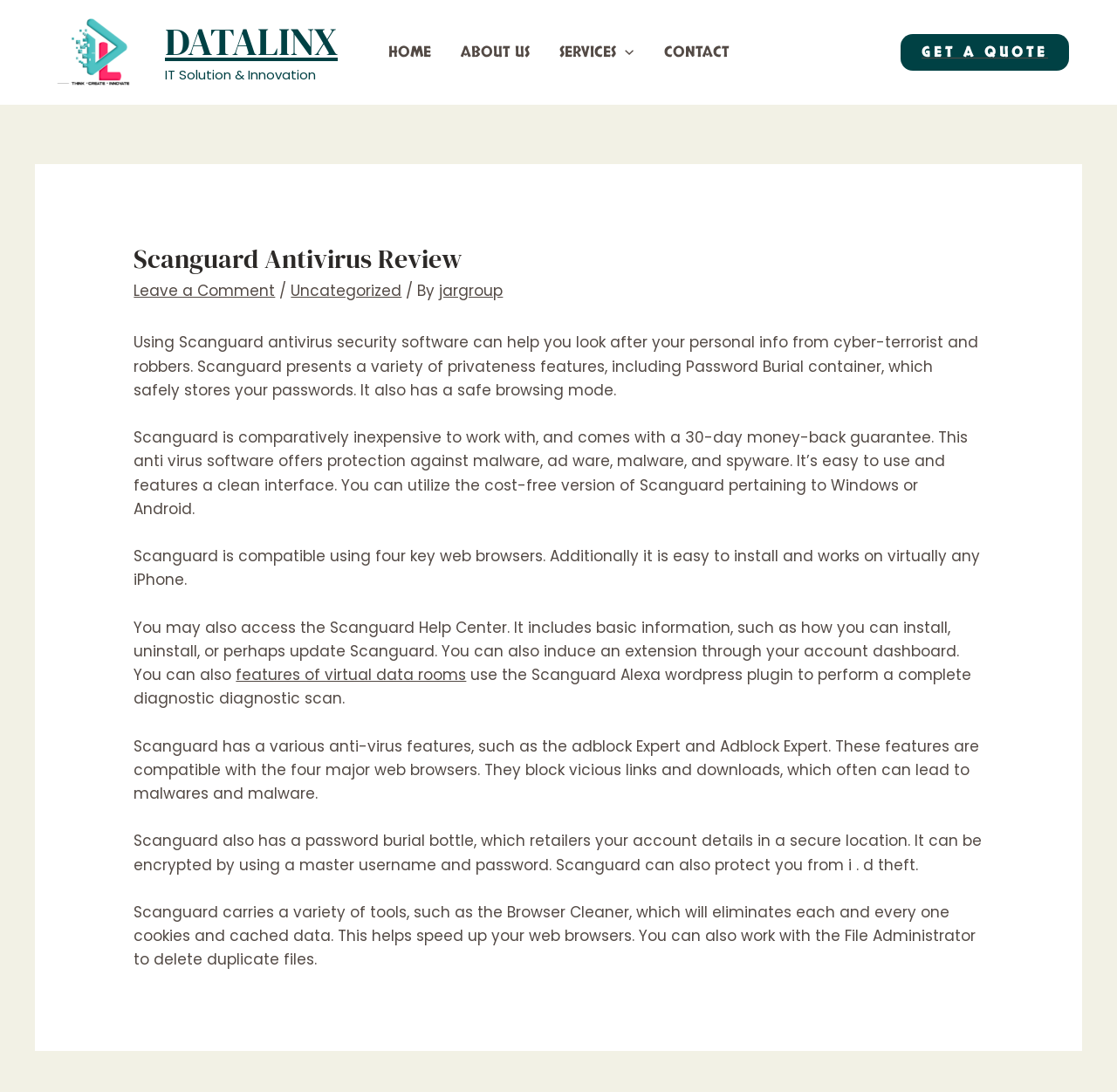How many days is the money-back guarantee?
Using the image as a reference, answer the question with a short word or phrase.

30